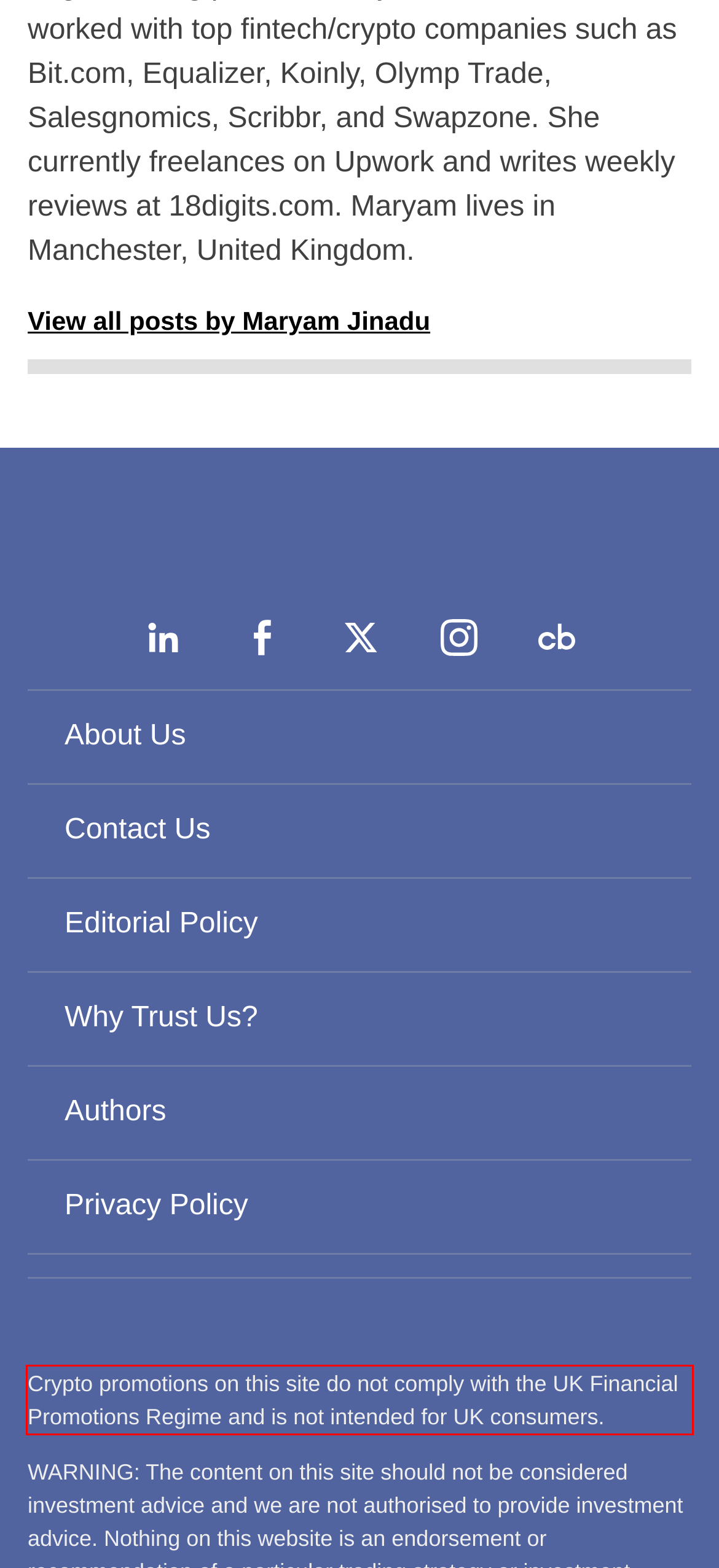Given a screenshot of a webpage containing a red rectangle bounding box, extract and provide the text content found within the red bounding box.

Crypto promotions on this site do not comply with the UK Financial Promotions Regime and is not intended for UK consumers.